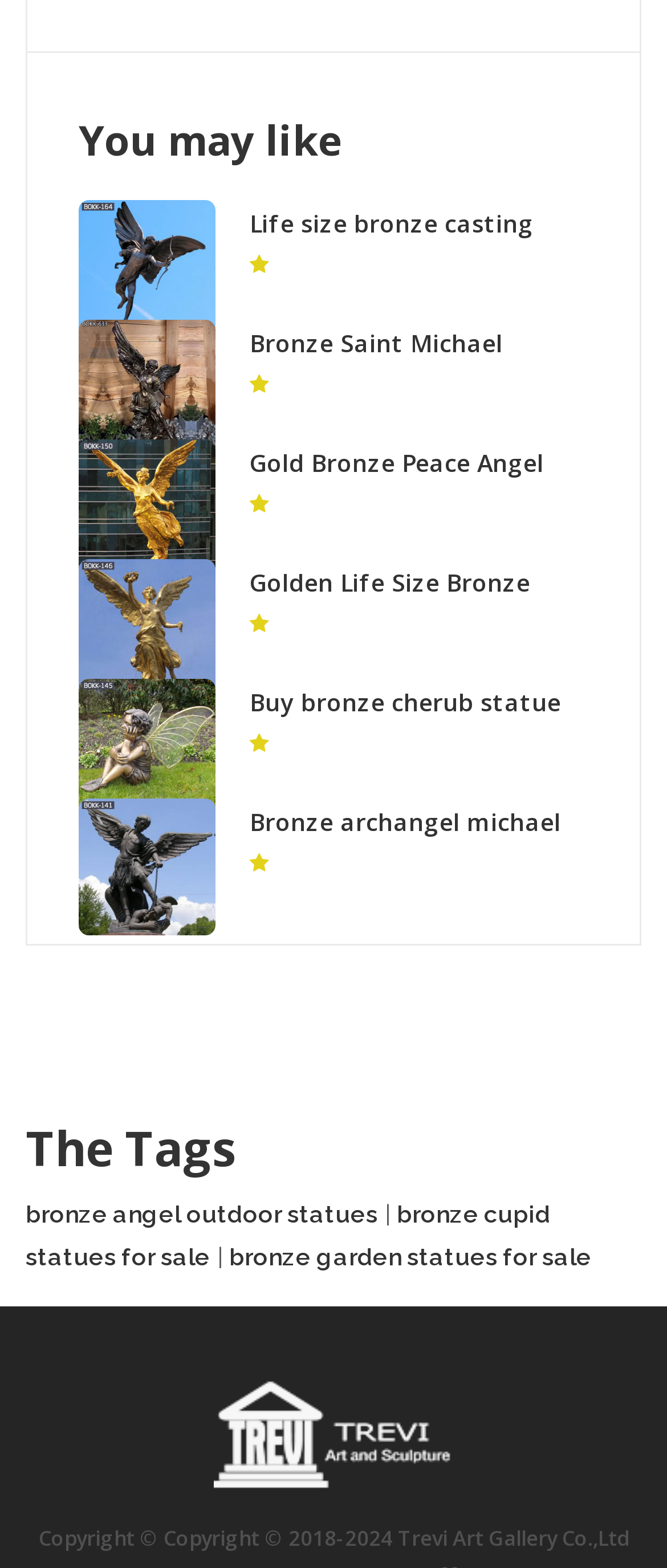What is the format of the links in the webpage?
Identify the answer in the screenshot and reply with a single word or phrase.

Text with image